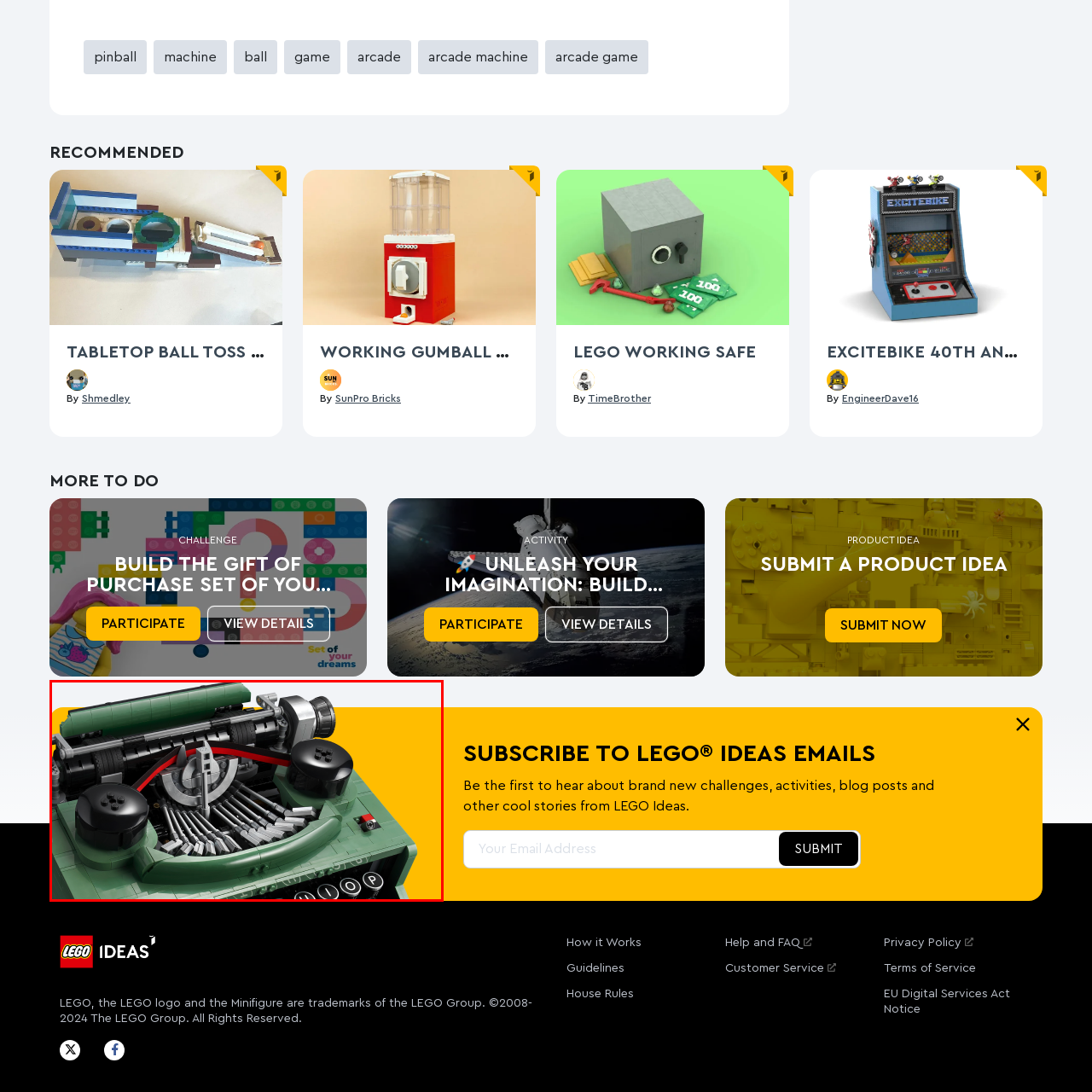Give an elaborate description of the visual elements within the red-outlined box.

The image features a close-up view of a meticulously designed LEGO model of a vintage typewriter. Showcased in rich detail, the typewriter boasts various elements that highlight its nostalgic charm, including the shiny black keys, intricate inner workings, and a vibrant green body that stands out against a bright yellow background. The model captures the essence of classic typewriters, with its moving parts designed for realistic operation, inviting creativity and imagination in the building process. This LEGO set is an exploration of artistry and nostalgia, perfect for enthusiasts of both LEGO and vintage machinery.